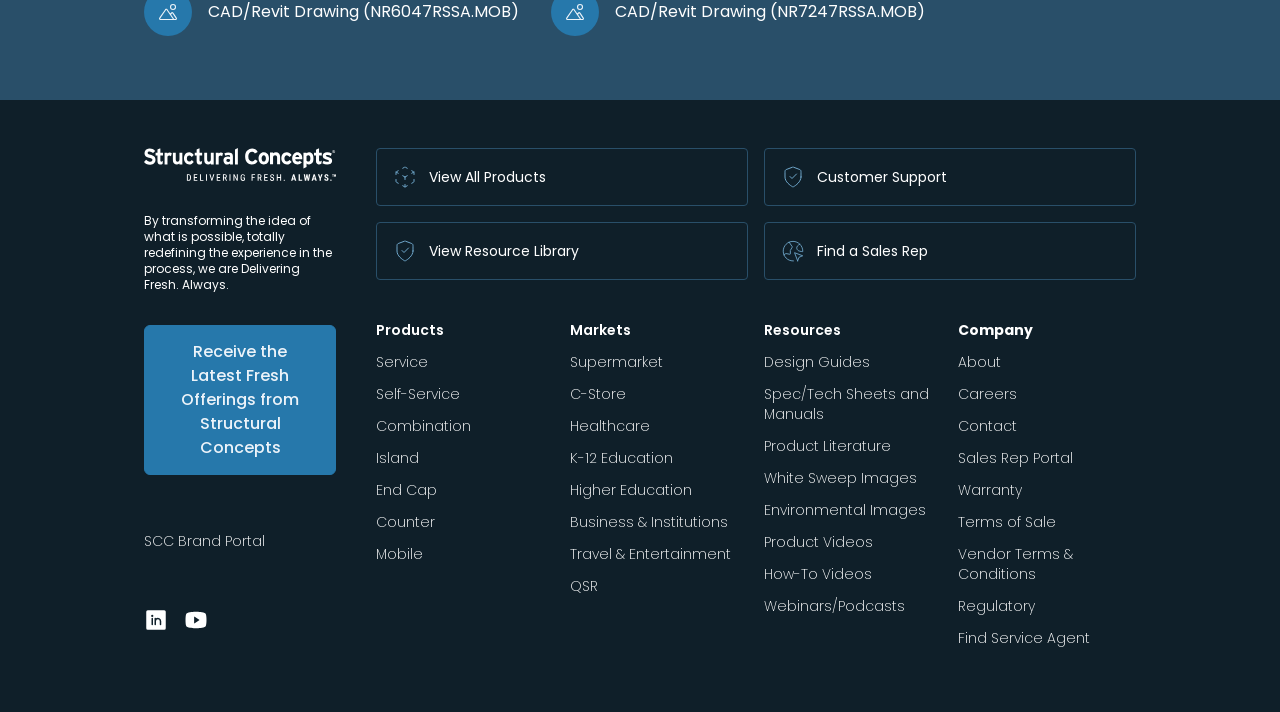How many social media links are there?
Examine the webpage screenshot and provide an in-depth answer to the question.

There are two social media links, one for LinkedIn and one for YouTube, which are represented by the image elements with the text 'linkedin' and 'youtube' respectively.